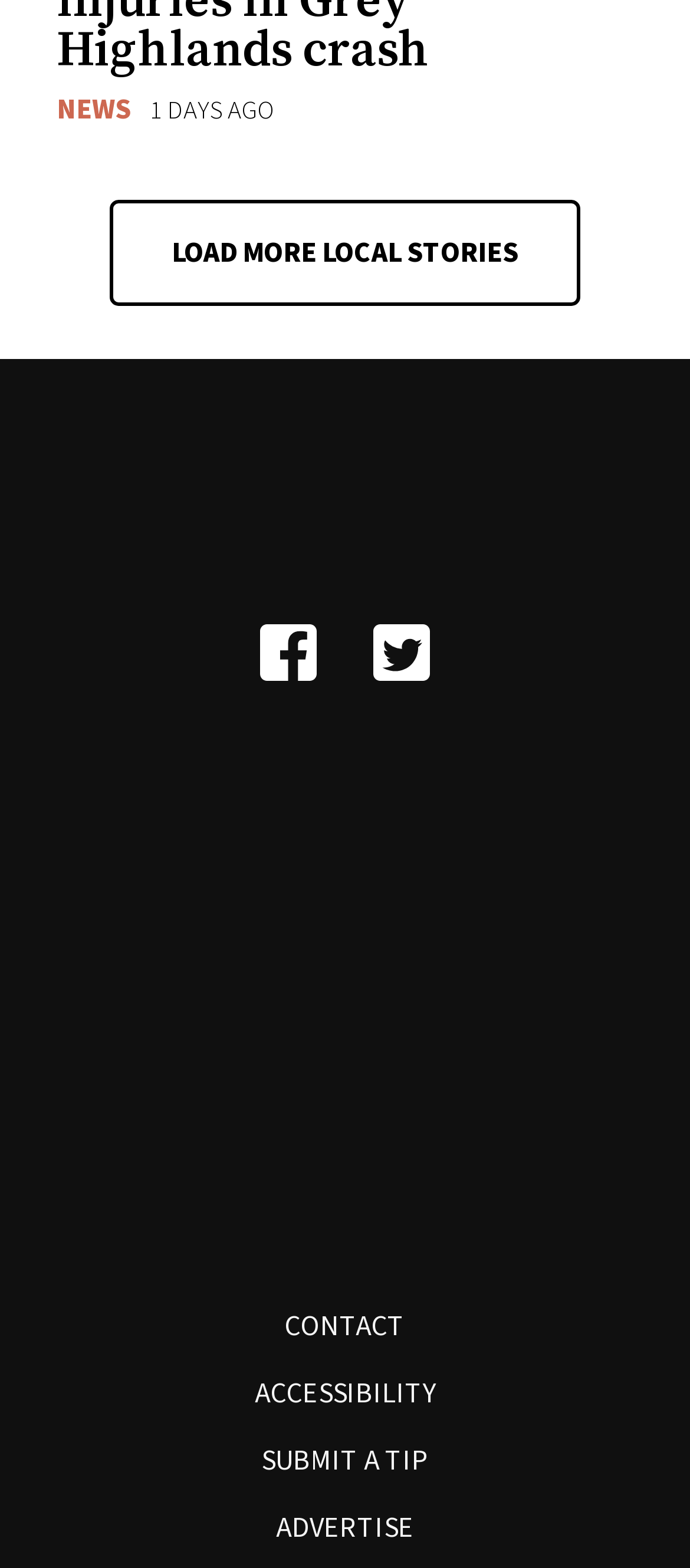Please identify the bounding box coordinates of the clickable element to fulfill the following instruction: "Load more local stories". The coordinates should be four float numbers between 0 and 1, i.e., [left, top, right, bottom].

[0.164, 0.13, 0.836, 0.193]